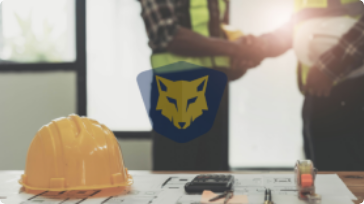Using details from the image, please answer the following question comprehensively:
What is the purpose of the calculator and measuring tape?

The calculator and measuring tape are present in the image to highlight the technical aspects of construction work. This is inferred from the caption, which mentions that these tools are 'highlighting the technical aspects of construction work'.